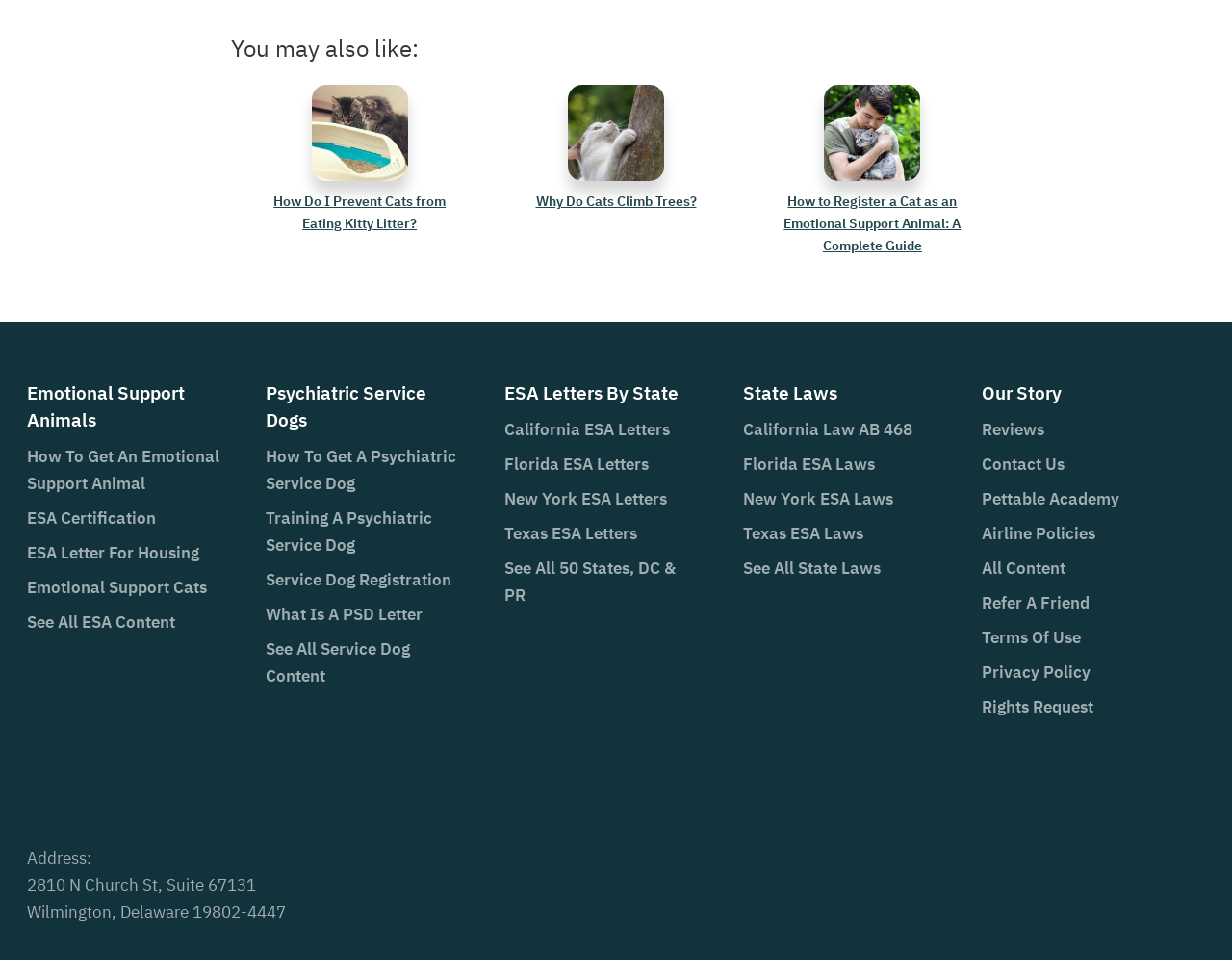Please reply with a single word or brief phrase to the question: 
What is the purpose of the 'You may also like:' section?

To suggest related content